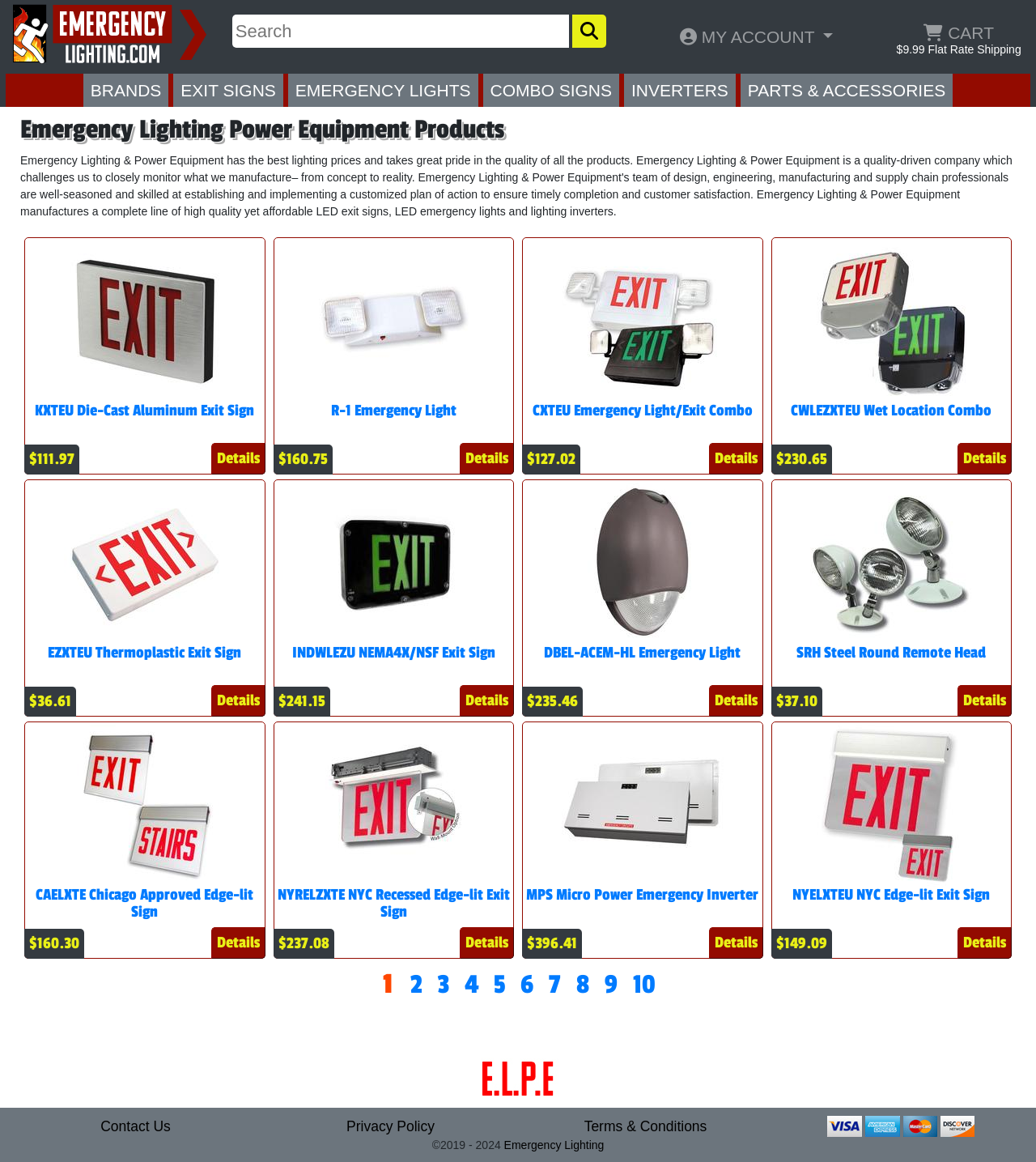Can you find and generate the webpage's heading?

Emergency Lighting Power Equipment Products